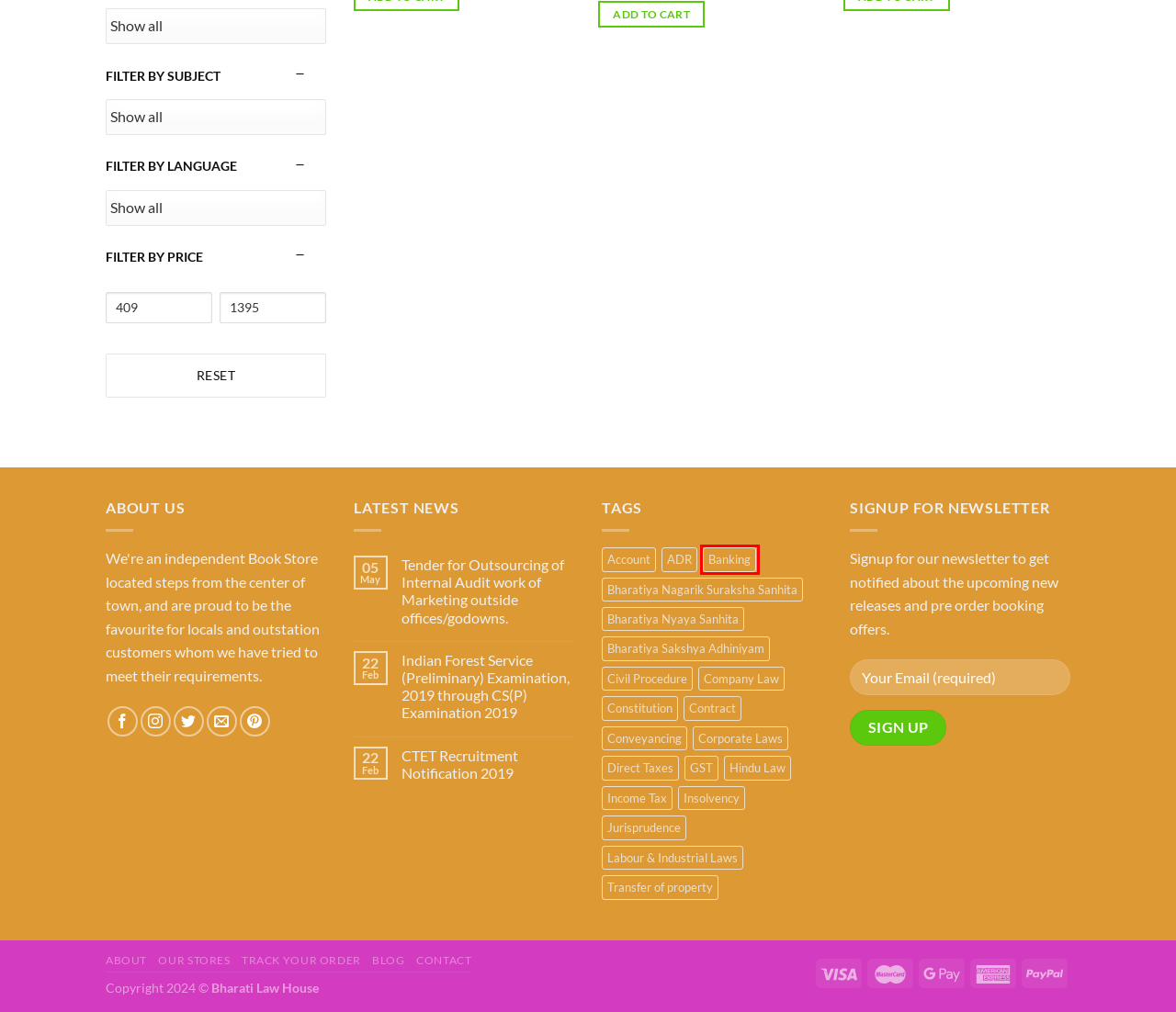You are provided with a screenshot of a webpage where a red rectangle bounding box surrounds an element. Choose the description that best matches the new webpage after clicking the element in the red bounding box. Here are the choices:
A. Transfer of property - Bharati Law House
B. GST - Bharati Law House
C. Direct Taxes - Bharati Law House
D. Bharatiya Nagarik Suraksha Sanhita - Bharati Law House
E. Labour & Industrial Laws - Bharati Law House
F. ADR - Bharati Law House
G. Banking - Bharati Law House
H. Civil Procedure - Bharati Law House

G